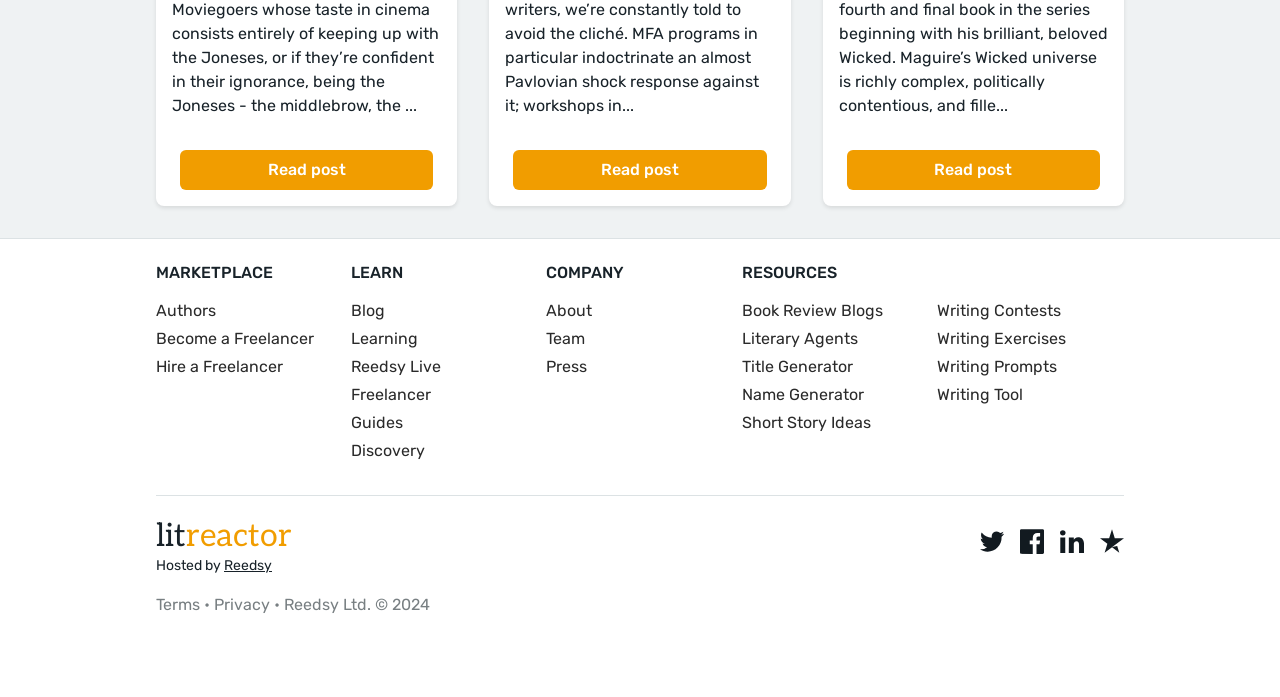Given the element description "litreactor", identify the bounding box of the corresponding UI element.

[0.122, 0.742, 0.228, 0.797]